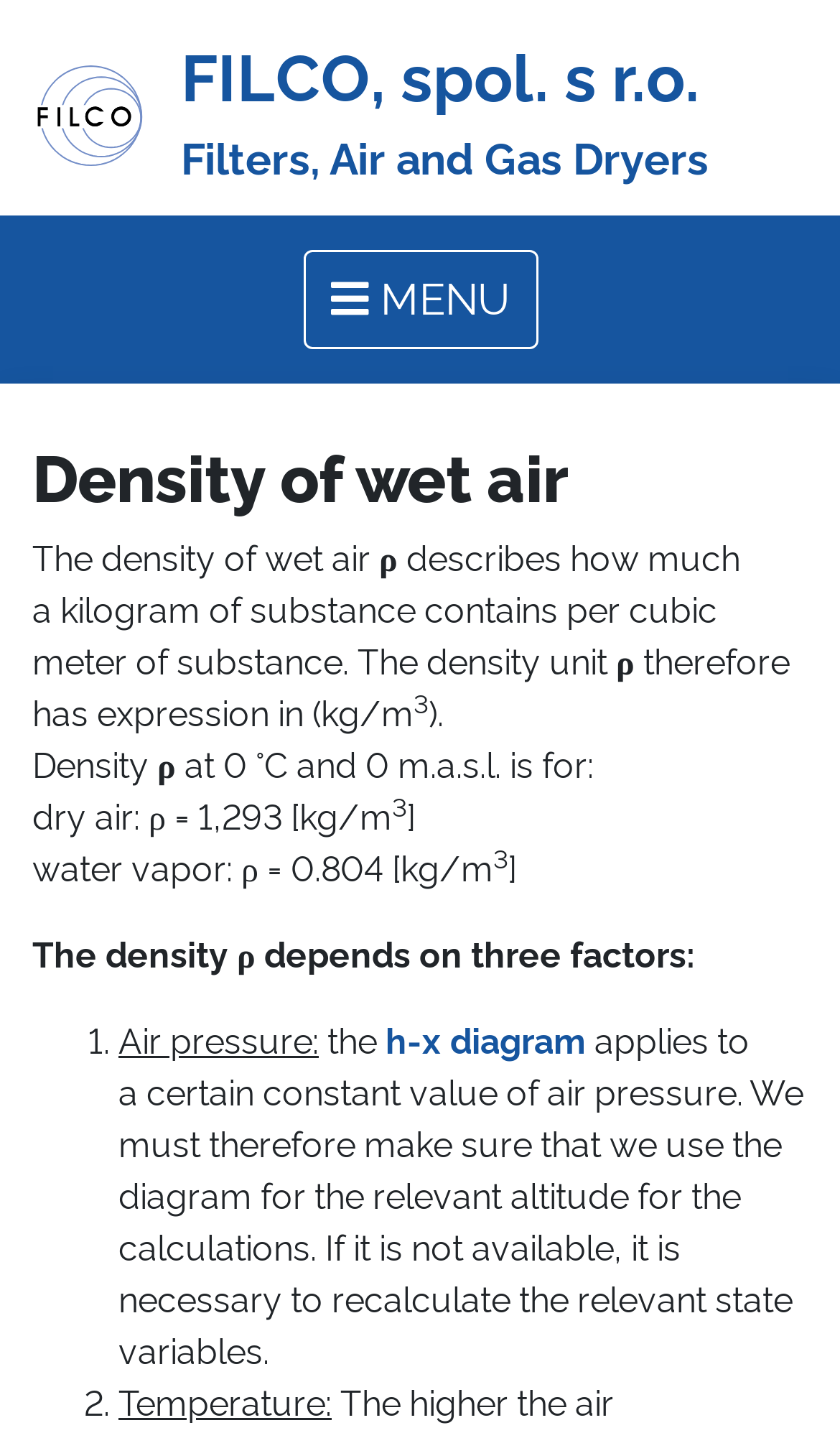Create a full and detailed caption for the entire webpage.

The webpage is about the density of wet air, specifically discussing its definition, unit, and factors that affect it. At the top left, there is a small image and a link. On the top right, there is a heading with the company name "FILCO, spol. s r.o." and a link to it. Below the company name, there are two more links, one to "Filters, Air and Gas Dryers" and another to "Toggle navigation" which is a button that expands to show a menu.

The main content of the webpage is divided into sections. The first section explains what the density of wet air is, describing it as a measure of how much a kilogram of substance contains per cubic meter of substance. The unit of density is expressed in kg/m³.

The next section provides the density values for dry air and water vapor at 0°C and 0m.a.s.l. The density values are given in kg/m³.

The following section explains that the density of wet air depends on three factors. These factors are listed as numbered points, with the first point being air pressure, which is explained in relation to the h-x diagram. The text also notes the importance of using the correct diagram for the relevant altitude when making calculations.